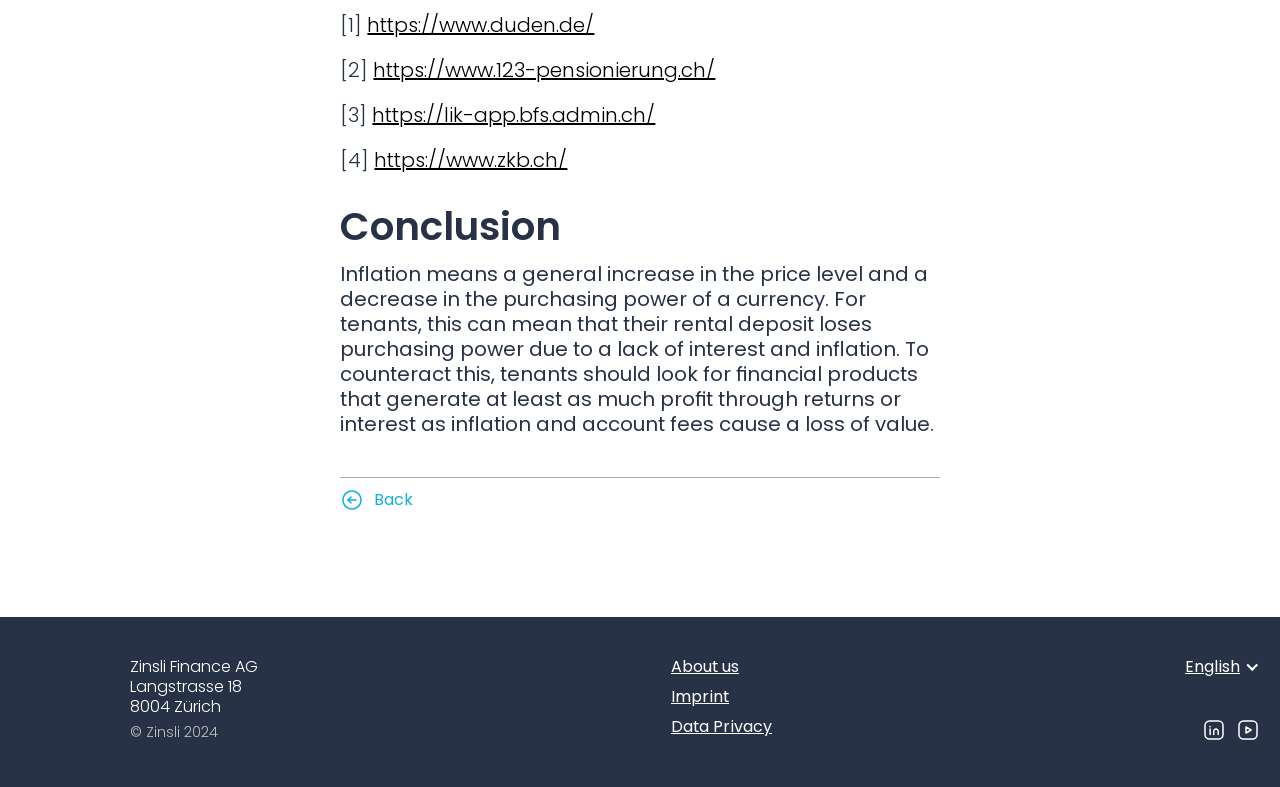Answer with a single word or phrase: 
How many links are available in the footer section?

4